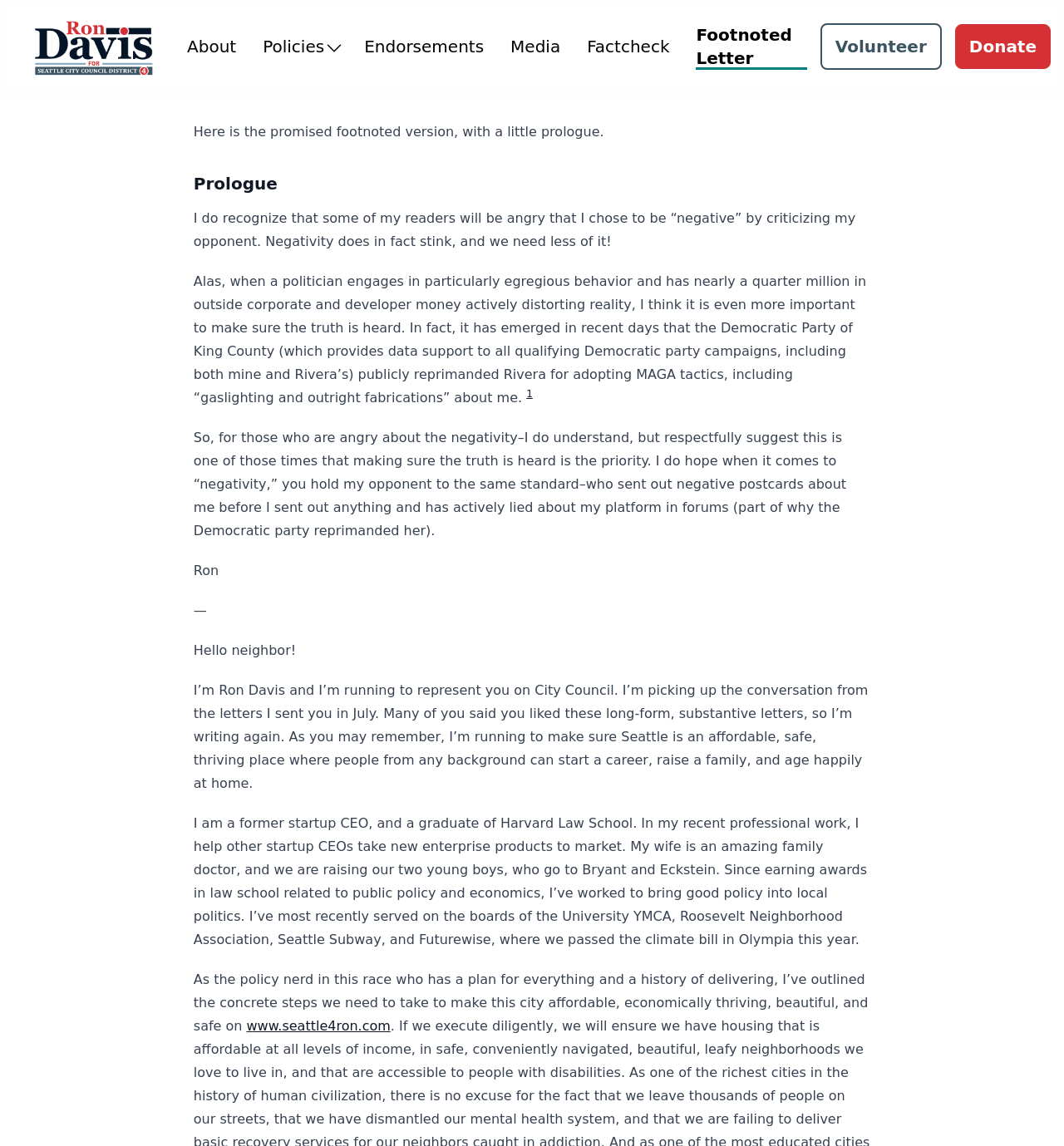Please locate the bounding box coordinates of the element that needs to be clicked to achieve the following instruction: "Click the 'Volunteer' link". The coordinates should be four float numbers between 0 and 1, i.e., [left, top, right, bottom].

[0.771, 0.021, 0.885, 0.061]